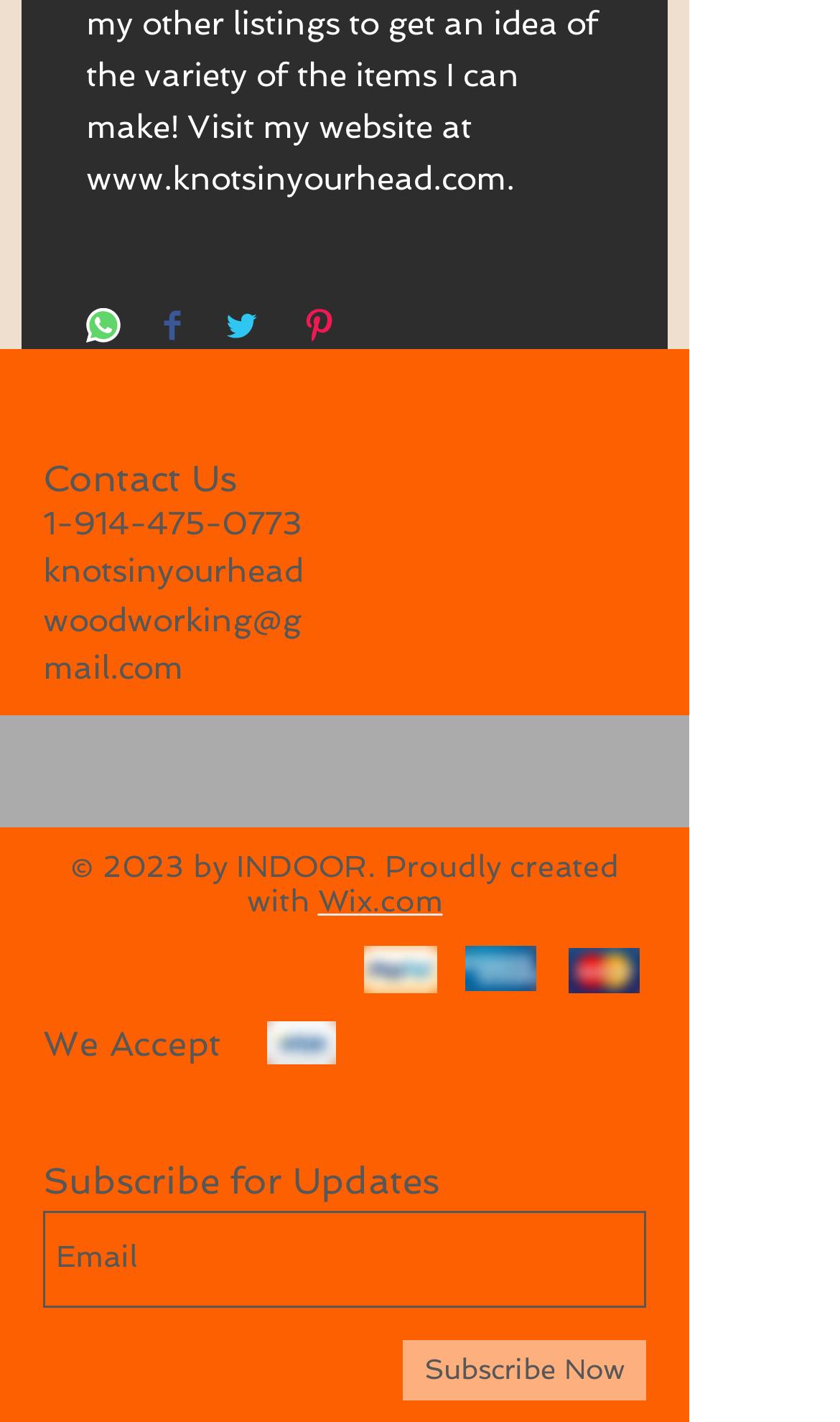What is the copyright year of the website?
Give a single word or phrase as your answer by examining the image.

2023